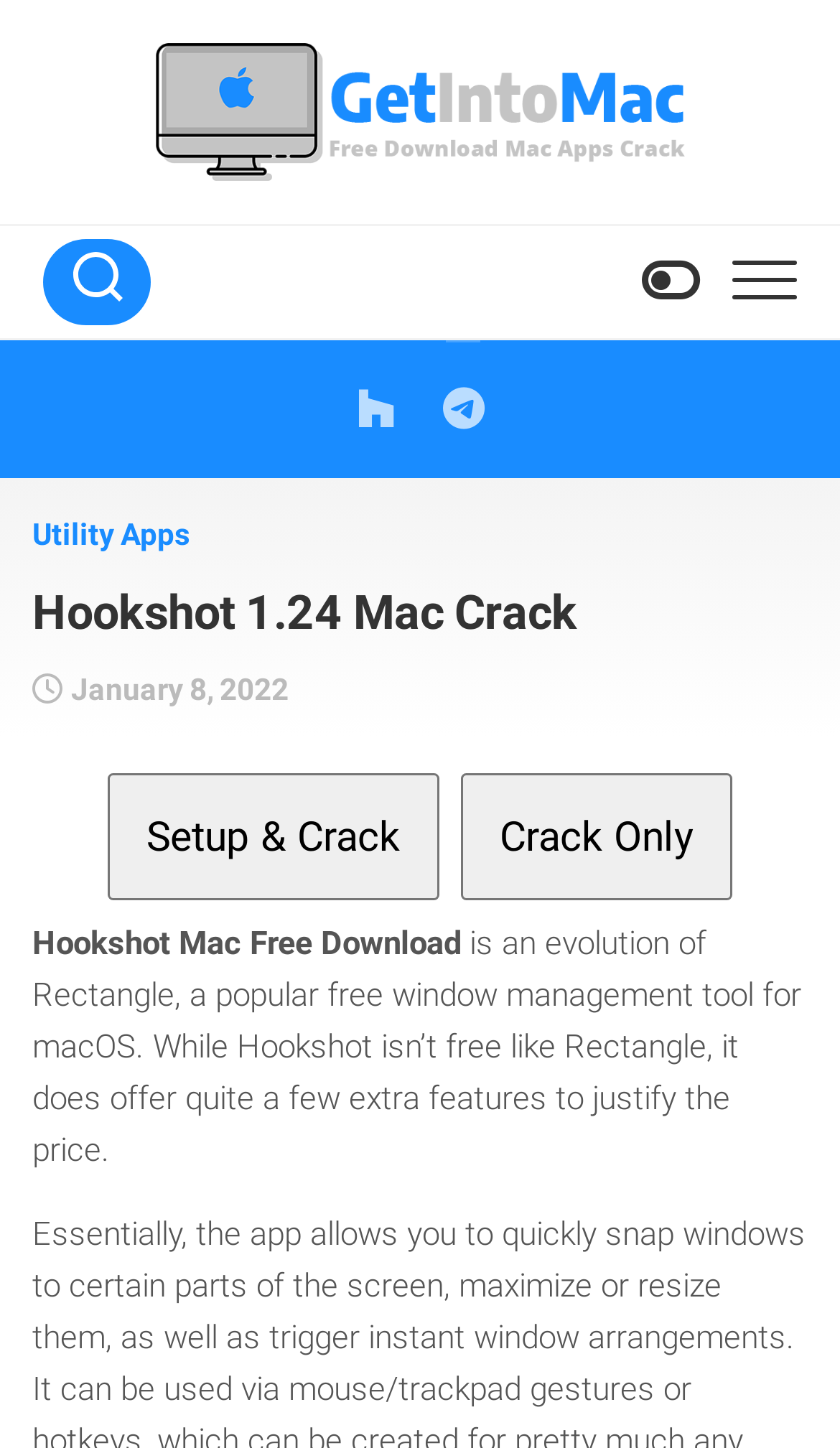What is the name of the website?
From the image, provide a succinct answer in one word or a short phrase.

GetIntoMac